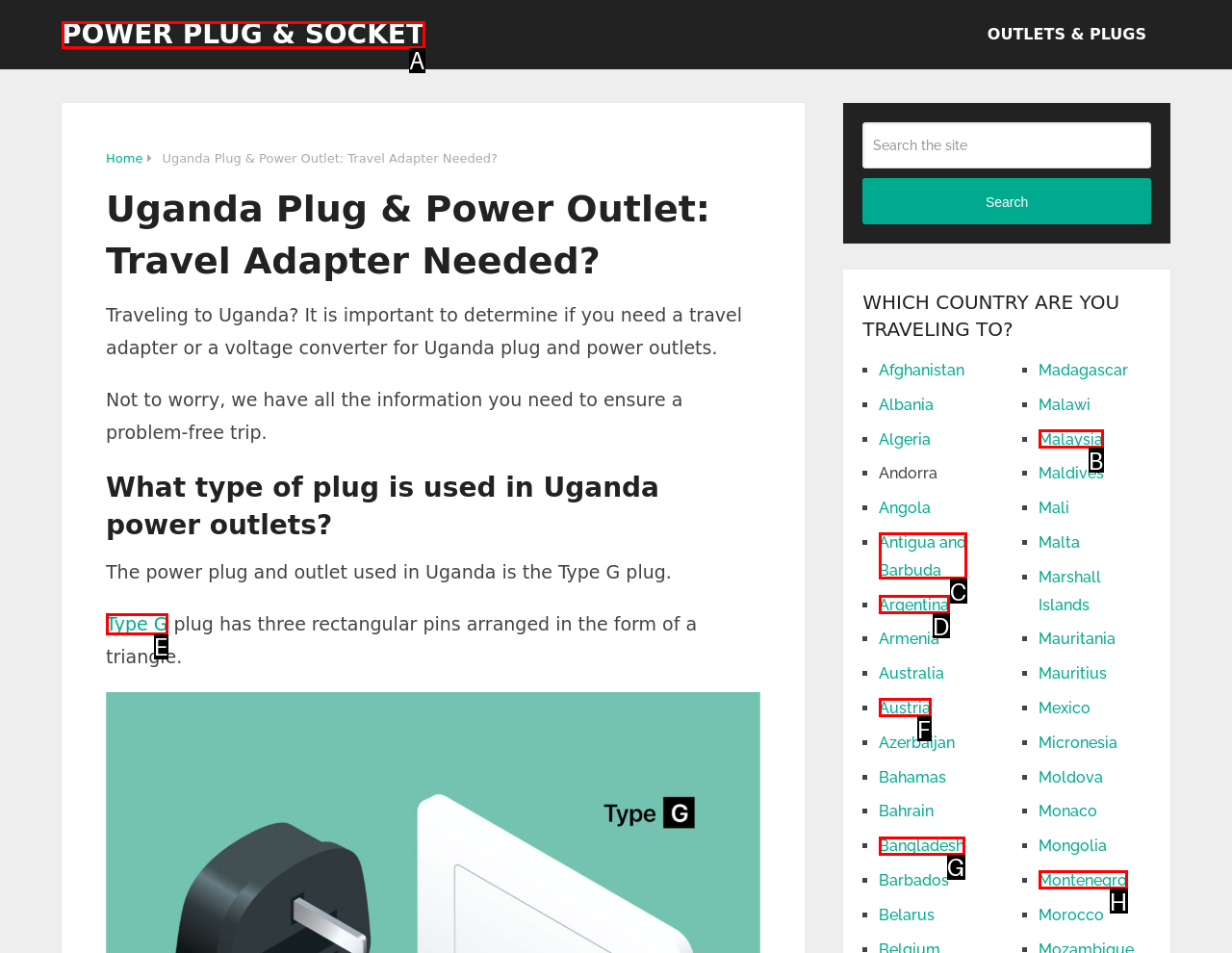From the given options, indicate the letter that corresponds to the action needed to complete this task: Click on Type G. Respond with only the letter.

E